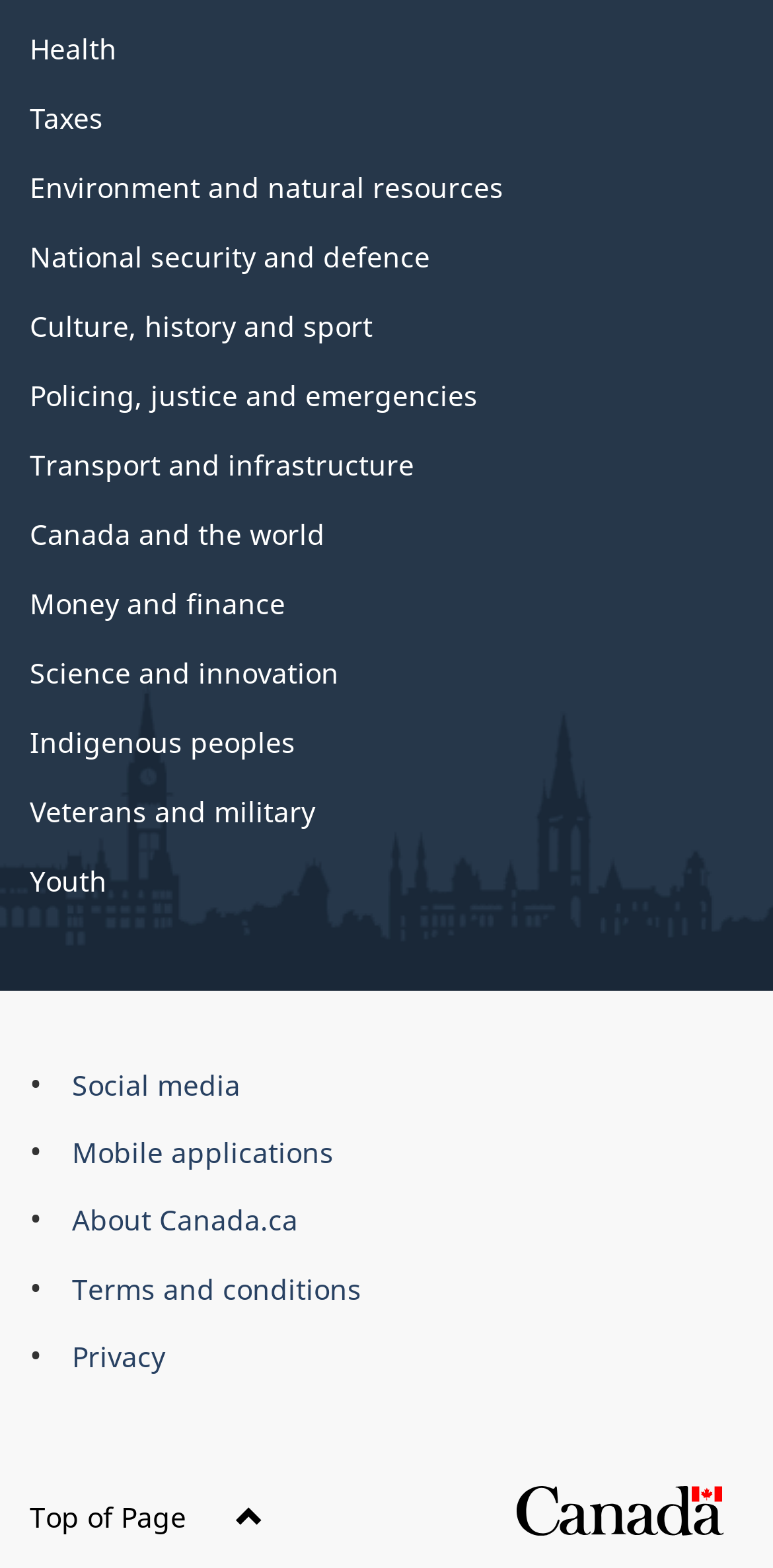What is the symbol at the bottom right corner of the webpage?
Please use the visual content to give a single word or phrase answer.

Symbol of the Government of Canada